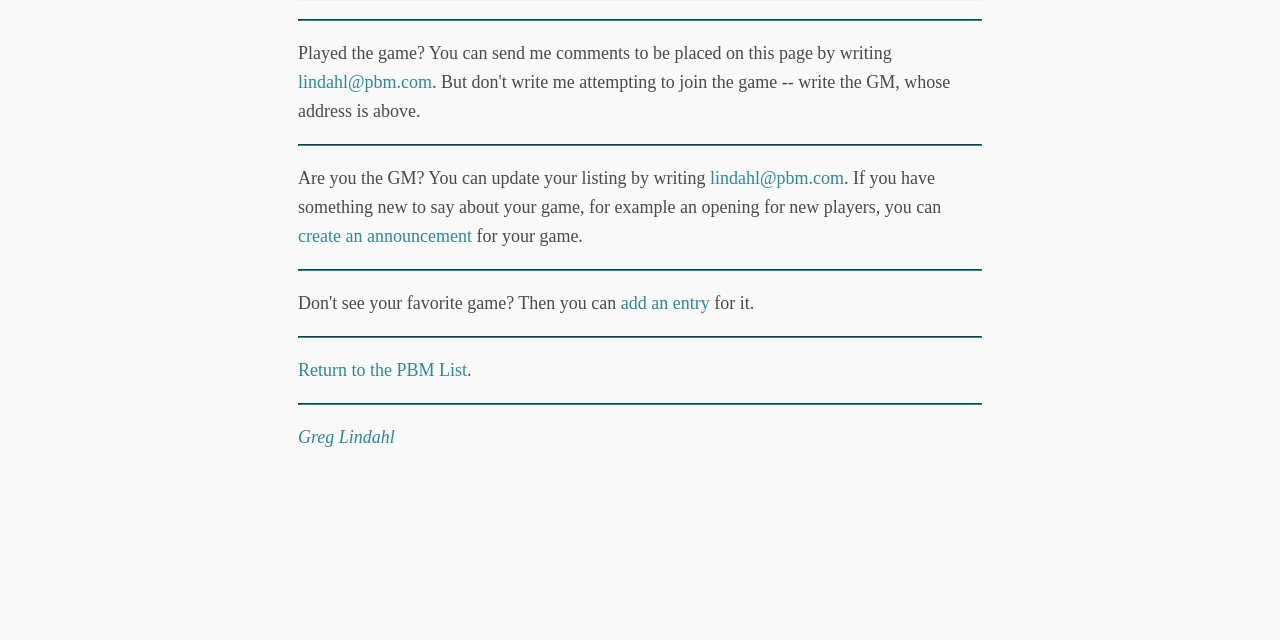Identify the bounding box coordinates for the UI element described as: "Contact Us". The coordinates should be provided as four floats between 0 and 1: [left, top, right, bottom].

None